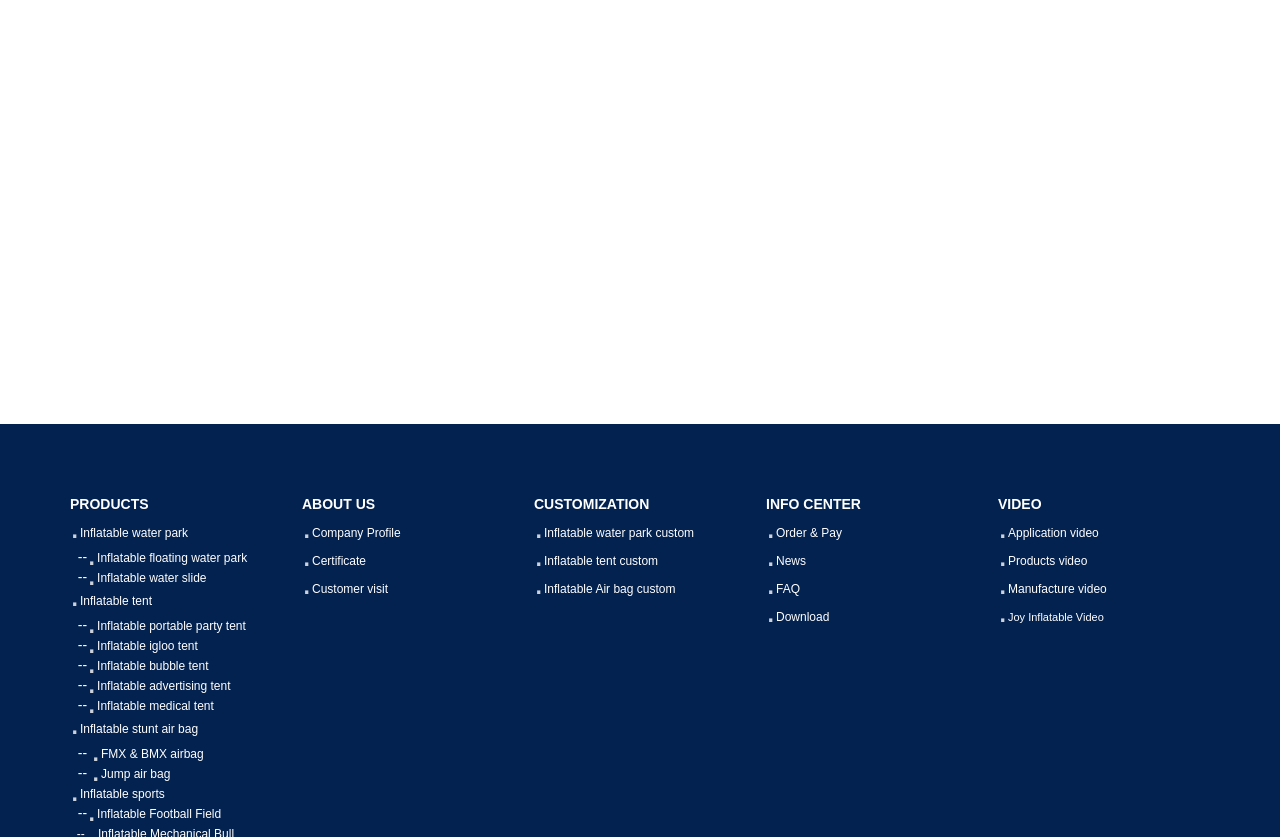What is the purpose of the 'CUSTOMIZATION' section?
Answer the question based on the image using a single word or a brief phrase.

Customize products